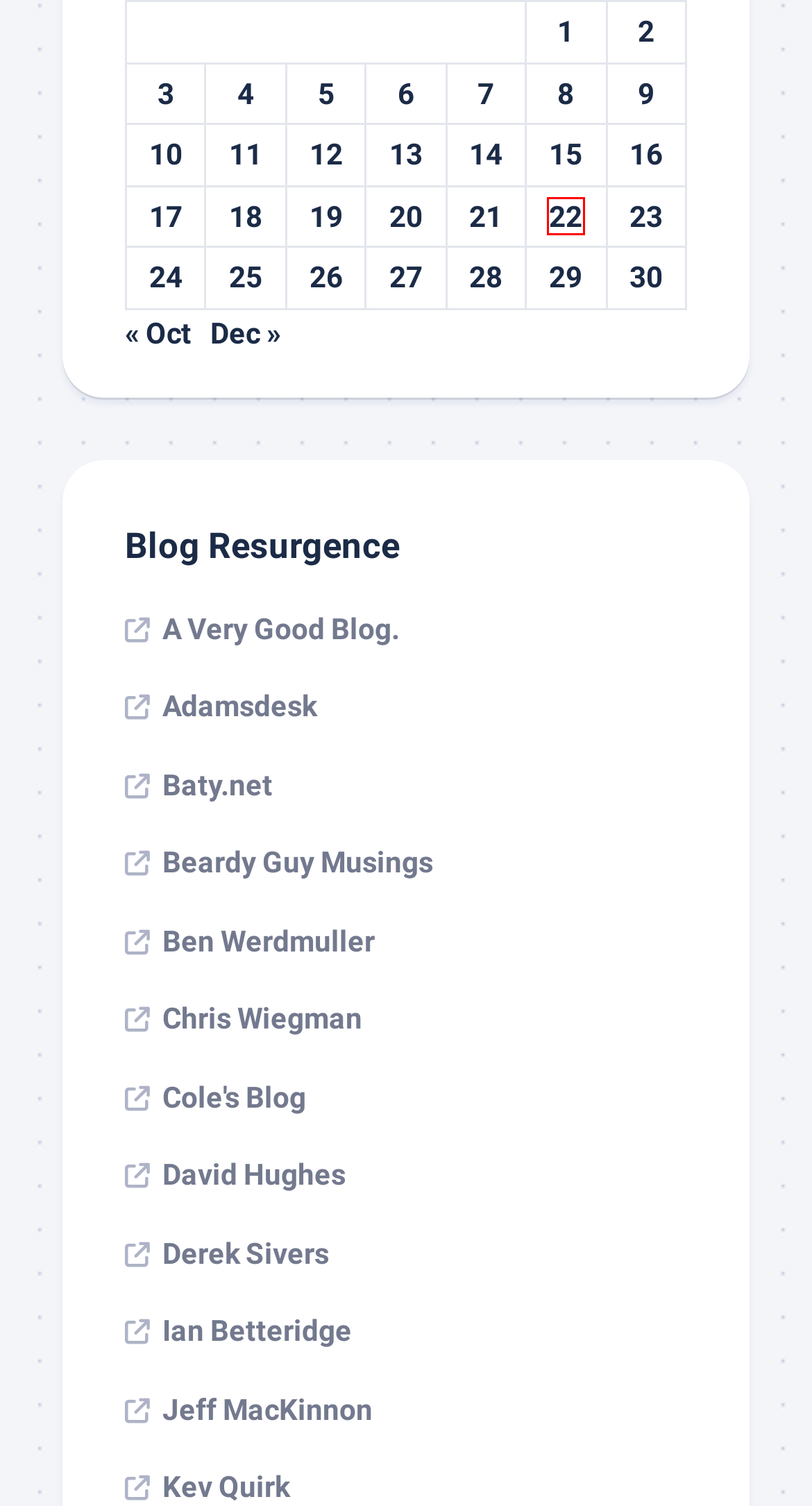Using the screenshot of a webpage with a red bounding box, pick the webpage description that most accurately represents the new webpage after the element inside the red box is clicked. Here are the candidates:
A. 20 November 2019 – Life Is Such A Sweet Insanity.
B. 12 November 2019 – Life Is Such A Sweet Insanity.
C. 14 November 2019 – Life Is Such A Sweet Insanity.
D. 30 November 2019 – Life Is Such A Sweet Insanity.
E. 10 November 2019 – Life Is Such A Sweet Insanity.
F. 13 November 2019 – Life Is Such A Sweet Insanity.
G. 22 November 2019 – Life Is Such A Sweet Insanity.
H. December 2019 – Life Is Such A Sweet Insanity.

G